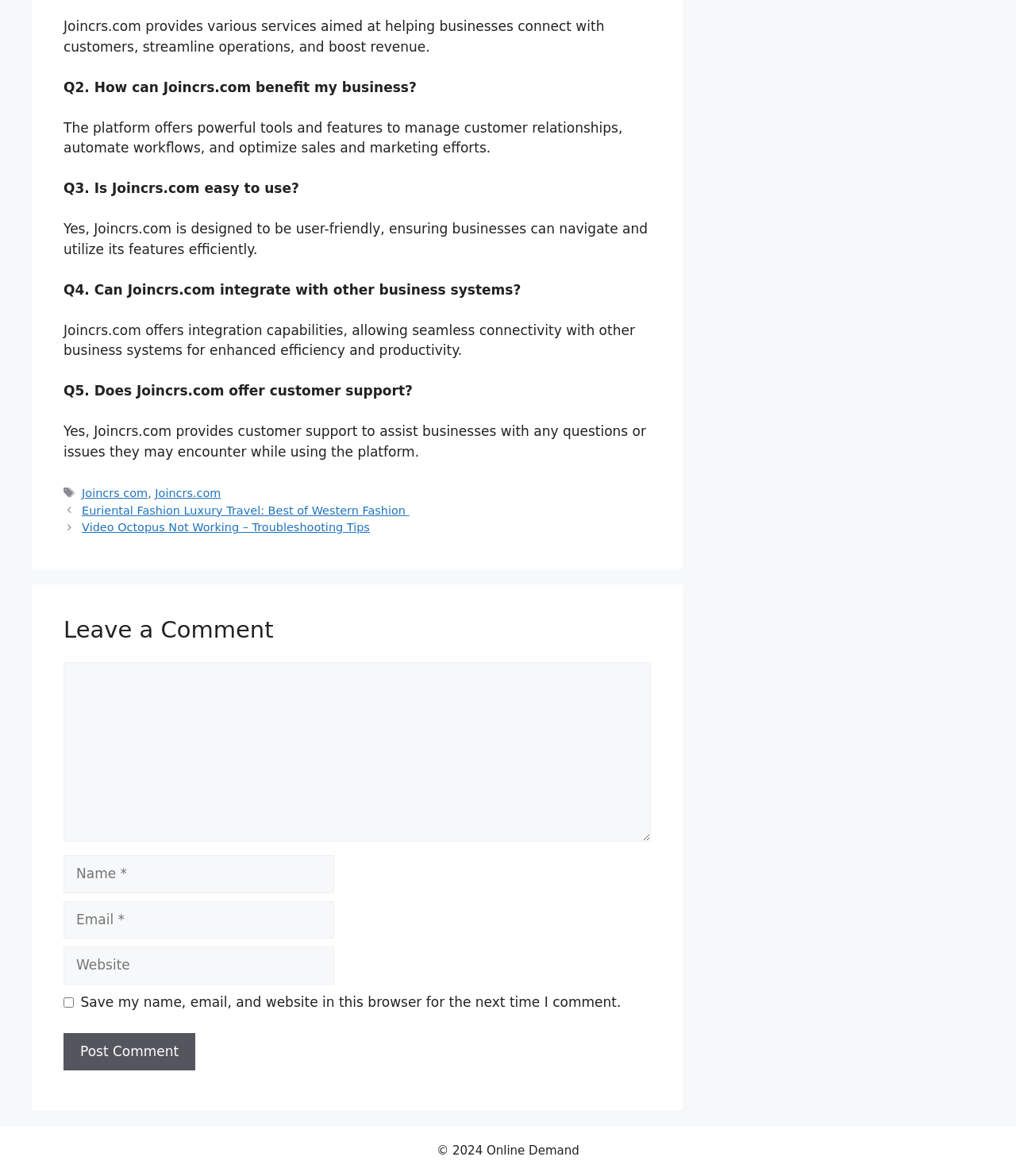Provide a thorough and detailed response to the question by examining the image: 
What information is required to leave a comment?

To leave a comment, users are required to fill in their name, email, and comment in the respective text boxes. The 'Name' and 'Email' fields are marked as required, while the 'Website' field is optional.